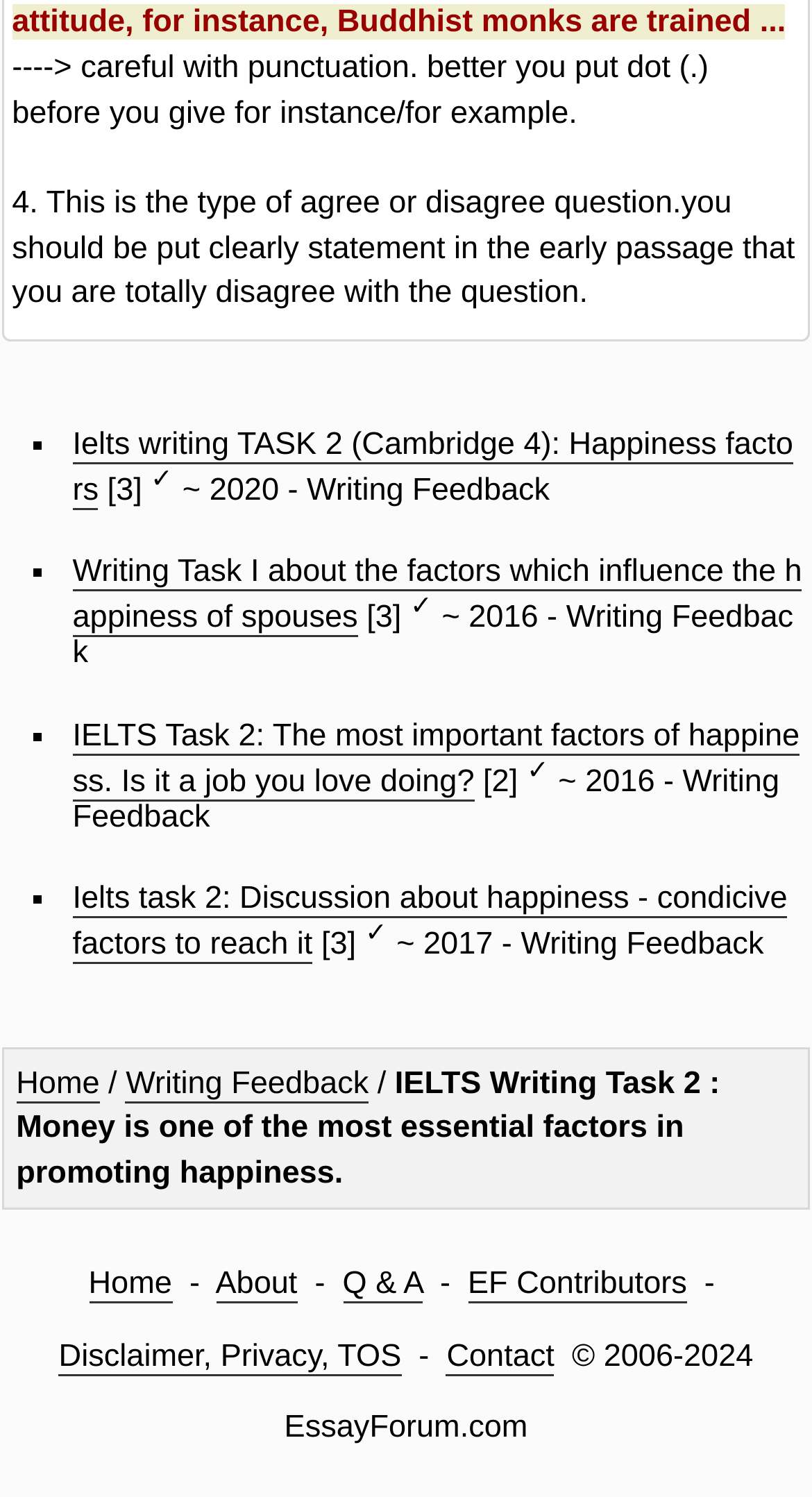Locate the bounding box coordinates of the UI element described by: "EF Contributors". Provide the coordinates as four float numbers between 0 and 1, formatted as [left, top, right, bottom].

[0.576, 0.846, 0.846, 0.871]